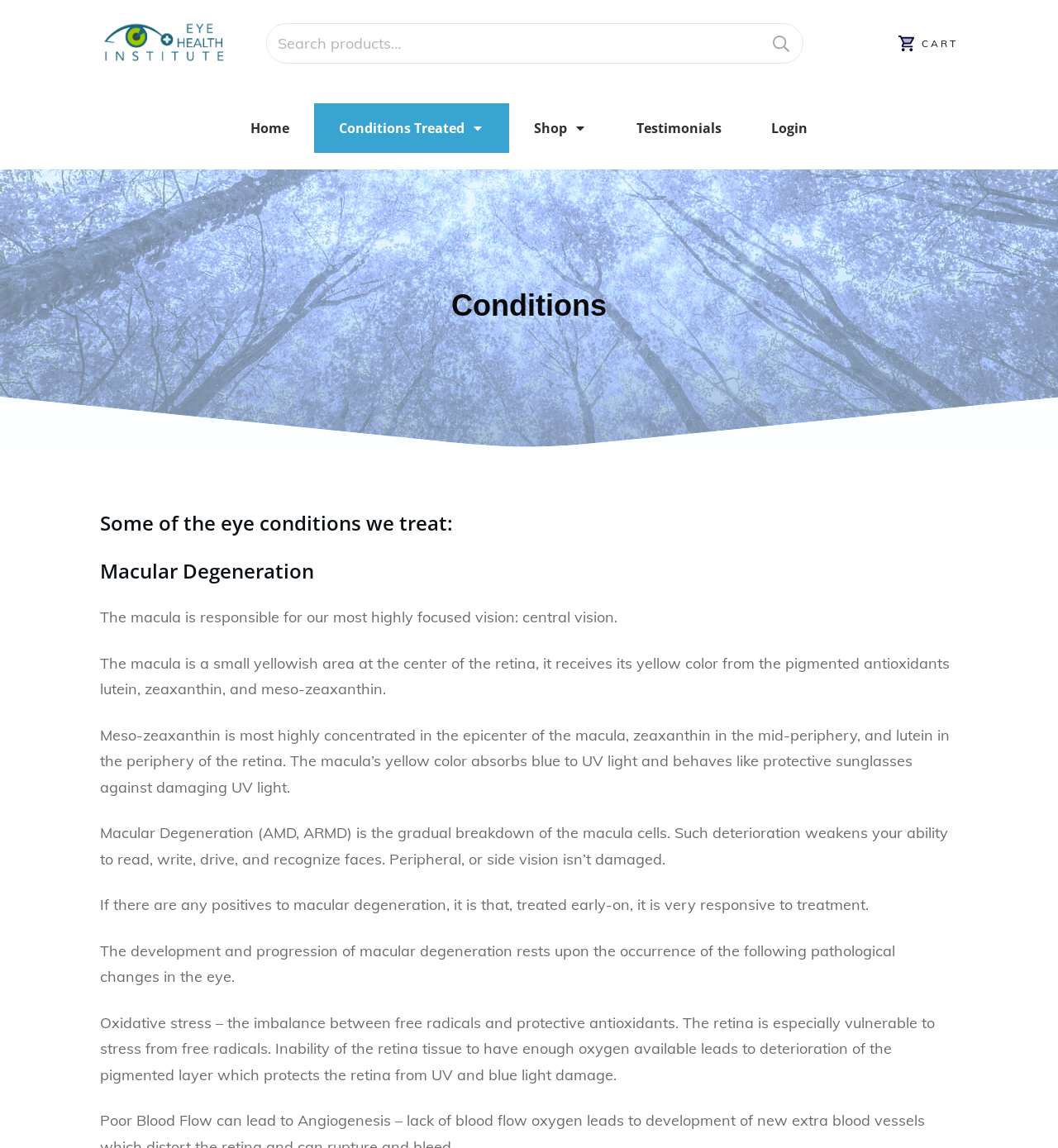Can you specify the bounding box coordinates for the region that should be clicked to fulfill this instruction: "View Macular Degeneration details".

[0.095, 0.485, 0.905, 0.526]